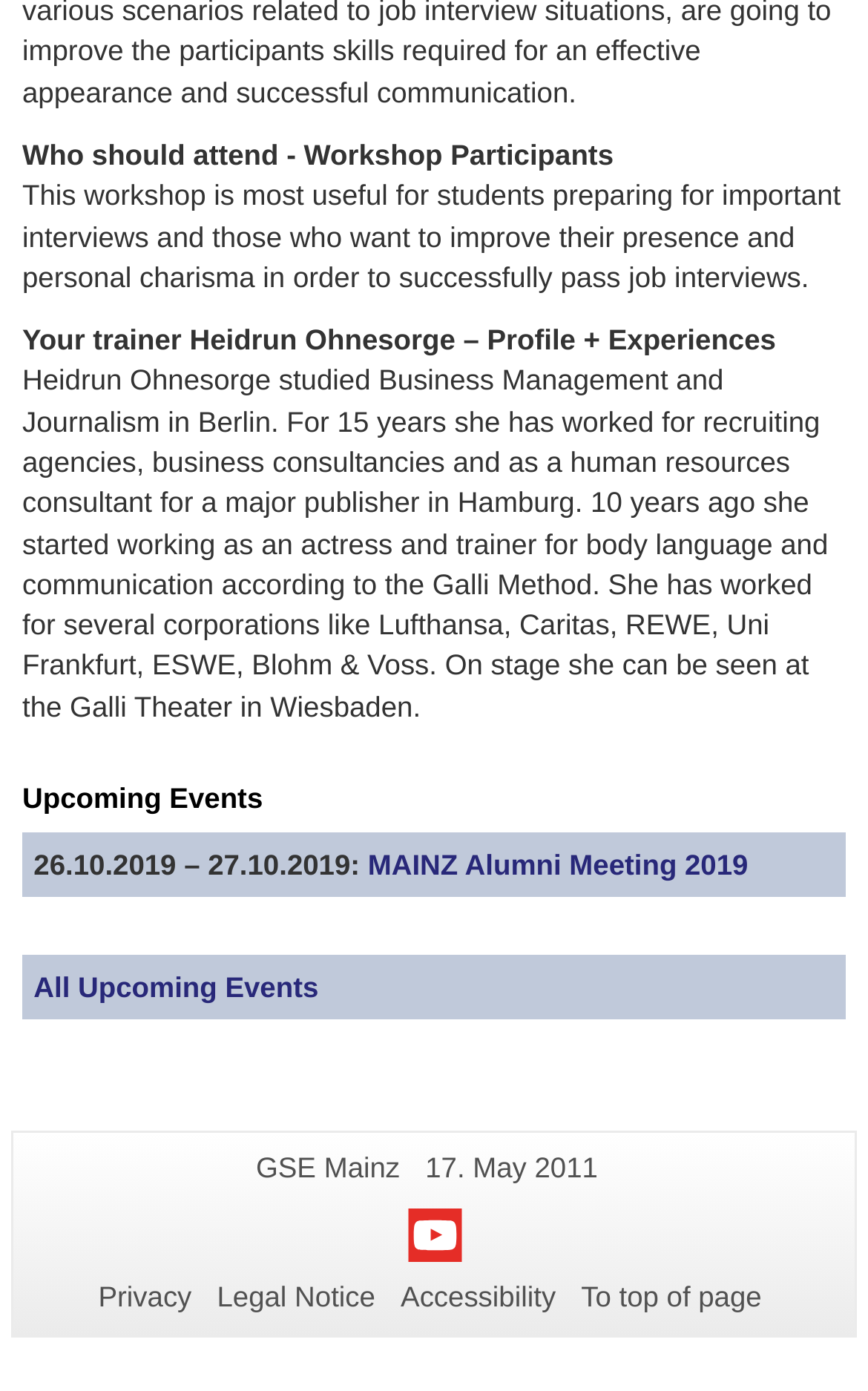What is the last update date of this page?
Can you provide an in-depth and detailed response to the question?

I found the answer by looking at the text next to the 'Last Update:' label, which indicates the last update date of the page.